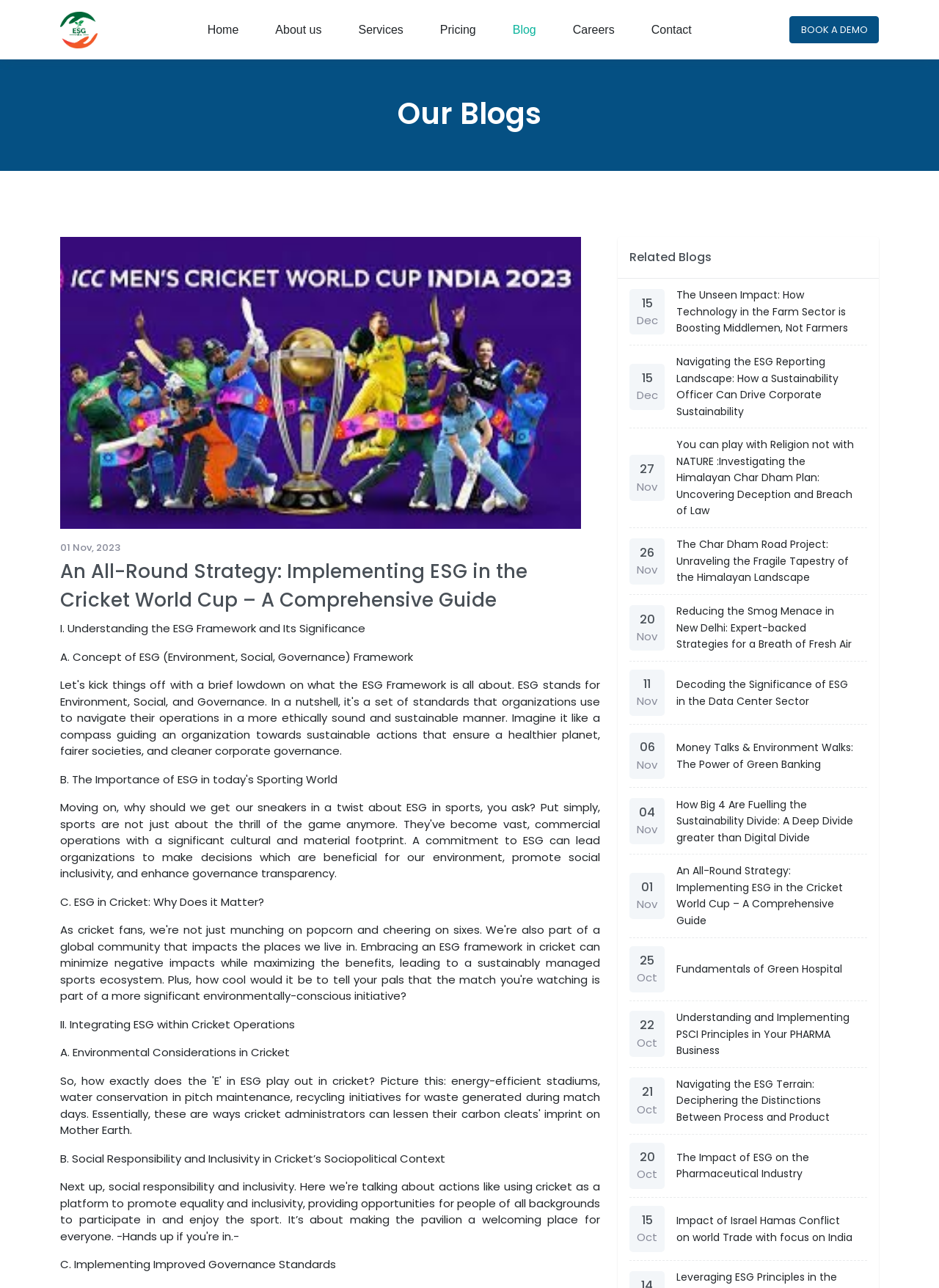Could you find the bounding box coordinates of the clickable area to complete this instruction: "Click the 'BOOK A DEMO' button"?

[0.841, 0.012, 0.936, 0.034]